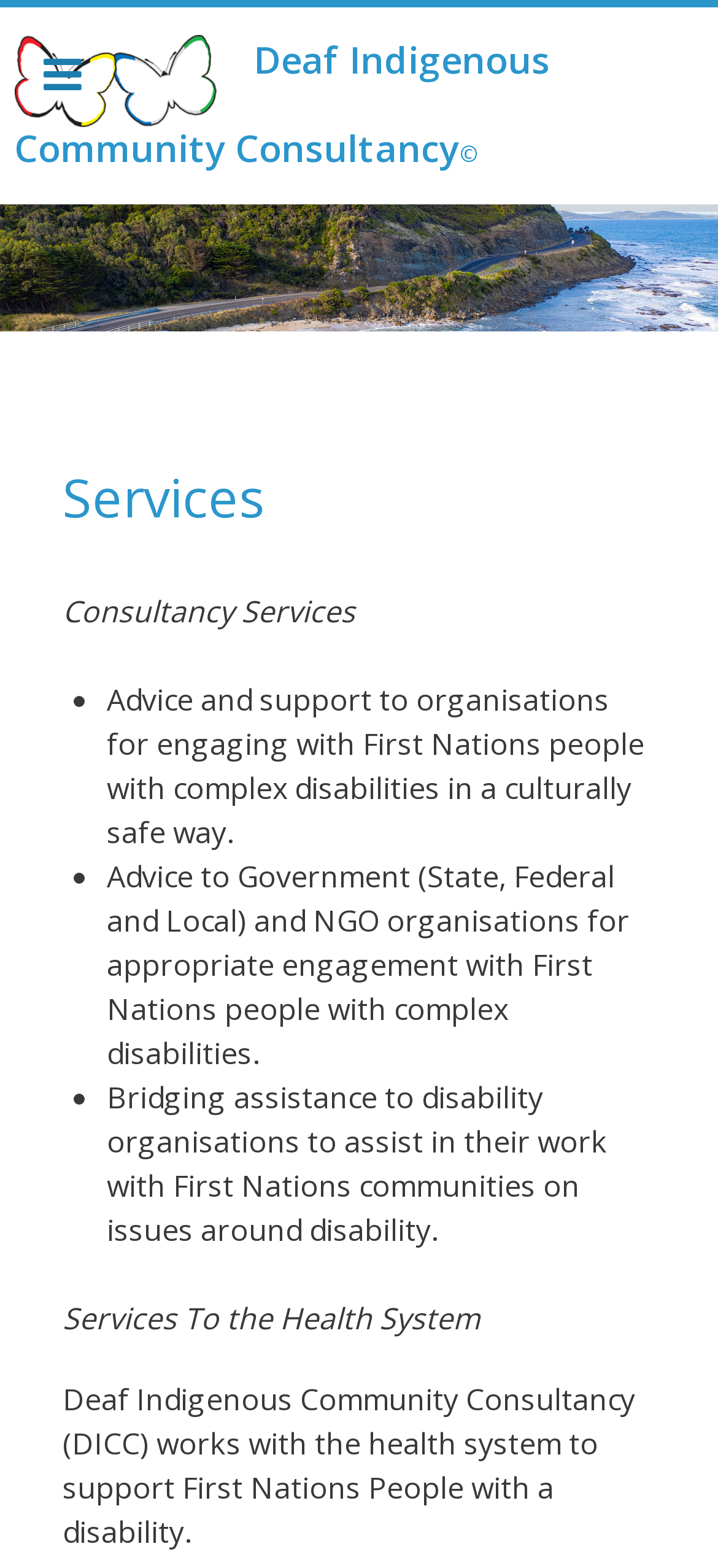Construct a thorough caption encompassing all aspects of the webpage.

The webpage is about the Deaf Indigenous Community Consultancy (DICC) in Australia, established in 2007. At the top left corner, there is a navigation menu, and next to it, the DICC logo is displayed. The title "Deaf Indigenous Community Consultancy" is written in two lines, with "Deaf Indigenous" on the top and "Community Consultancy" below it. A copyright symbol "©" is placed to the right of the title.

Below the title, there is a large image that spans the entire width of the page. Underneath the image, the main content is divided into two sections. The first section is headed by "Services" and lists three consultancy services offered by DICC. These services include advice and support to organizations, advice to government and NGO organizations, and bridging assistance to disability organizations. Each service is marked with a bullet point and described in a short paragraph.

The second section is titled "Services To the Health System" and describes how DICC works with the health system to support First Nations People with a disability. This section consists of a brief paragraph of text. Overall, the webpage has a simple and organized layout, with clear headings and concise text that effectively communicates the services and mission of DICC.